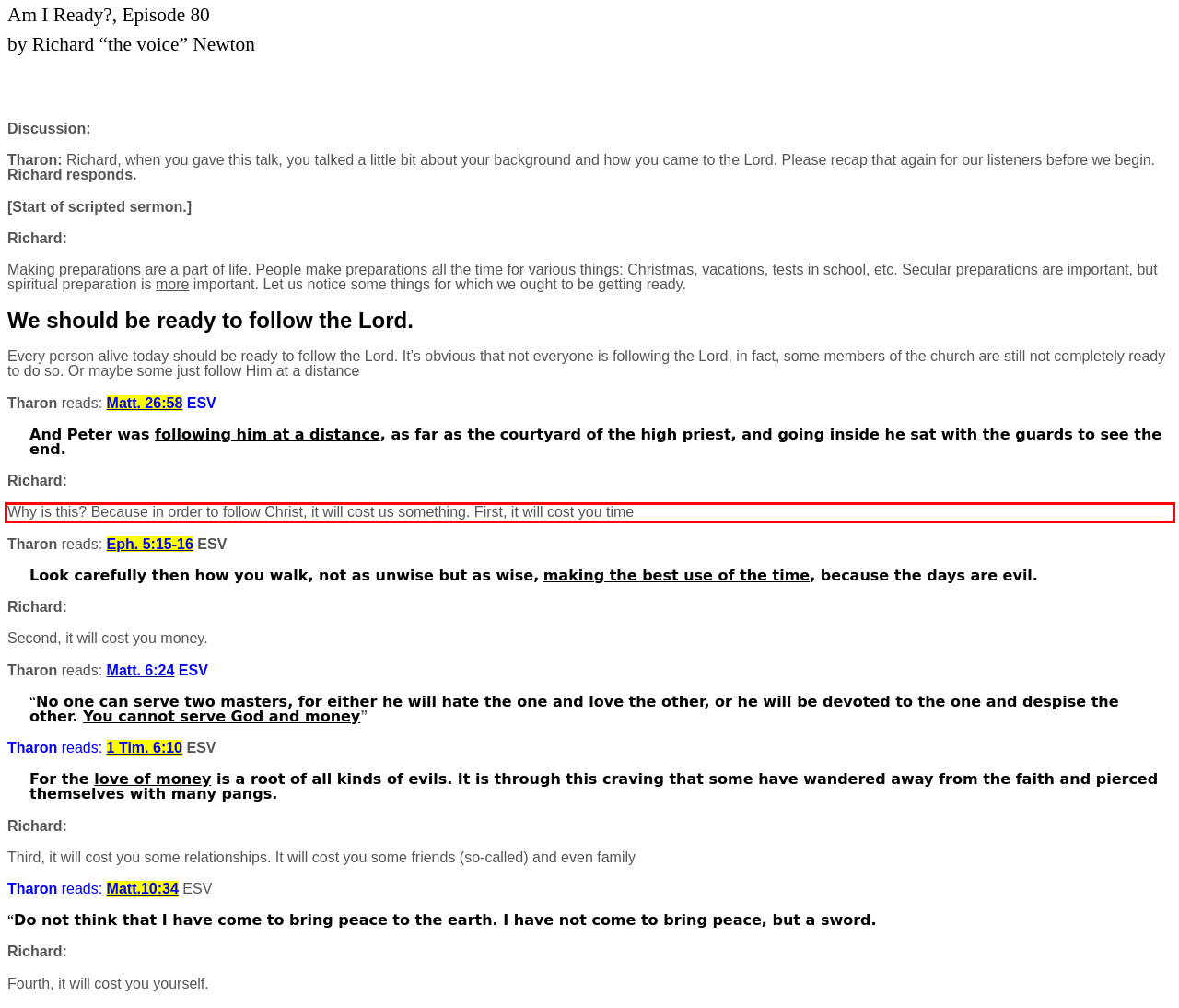There is a screenshot of a webpage with a red bounding box around a UI element. Please use OCR to extract the text within the red bounding box.

Why is this? Because in order to follow Christ, it will cost us something. First, it will cost you time